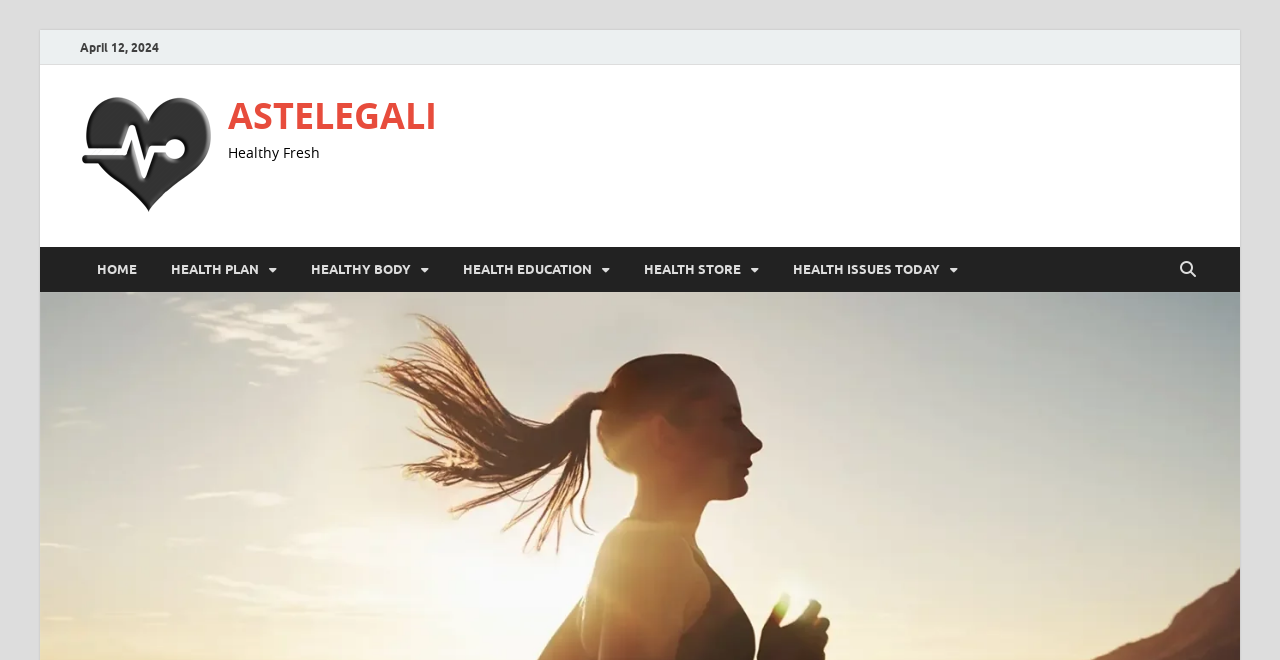Please identify the coordinates of the bounding box for the clickable region that will accomplish this instruction: "browse health store".

[0.49, 0.374, 0.606, 0.442]